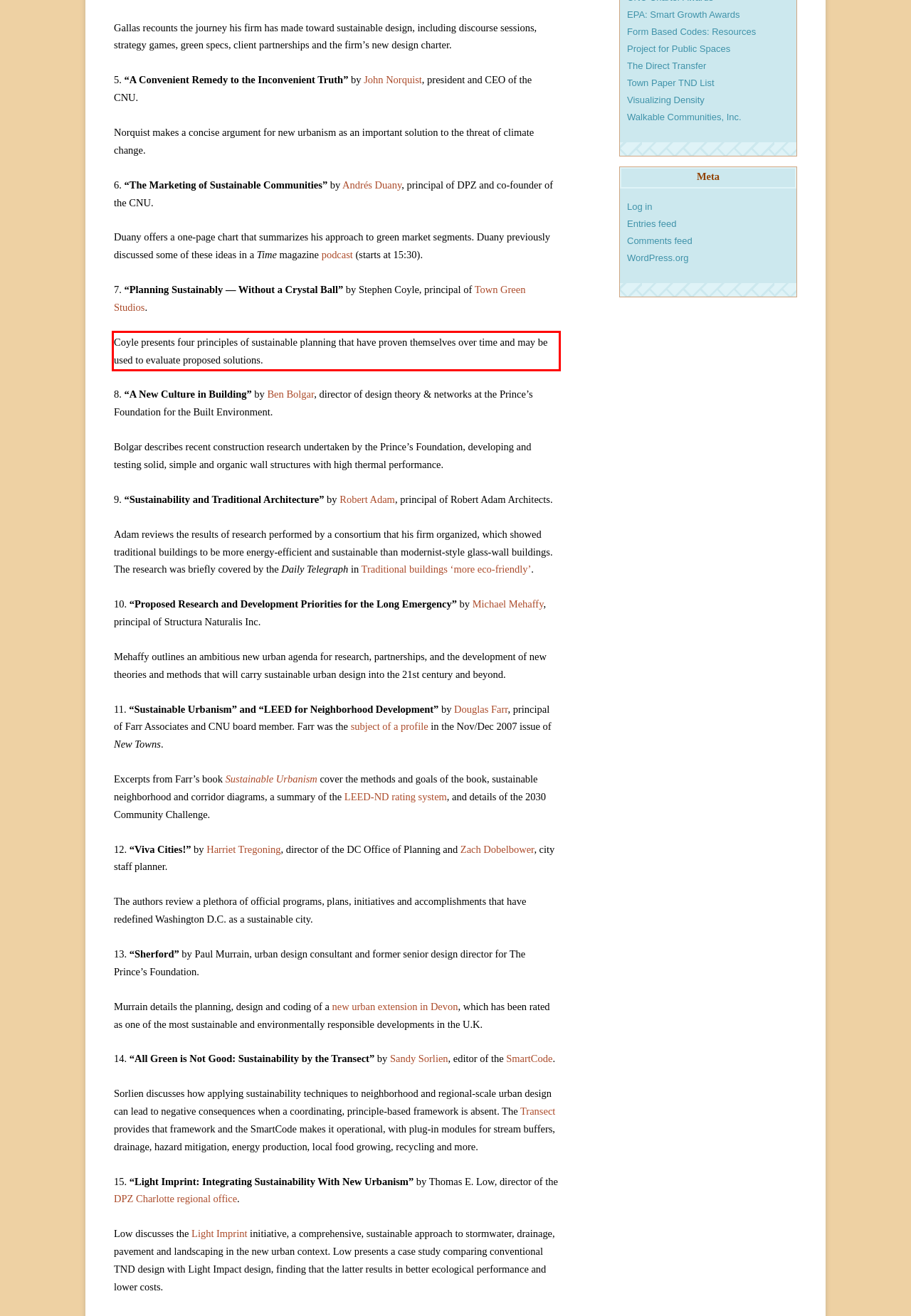Analyze the screenshot of a webpage where a red rectangle is bounding a UI element. Extract and generate the text content within this red bounding box.

Coyle presents four principles of sustainable planning that have proven themselves over time and may be used to evaluate proposed solutions.